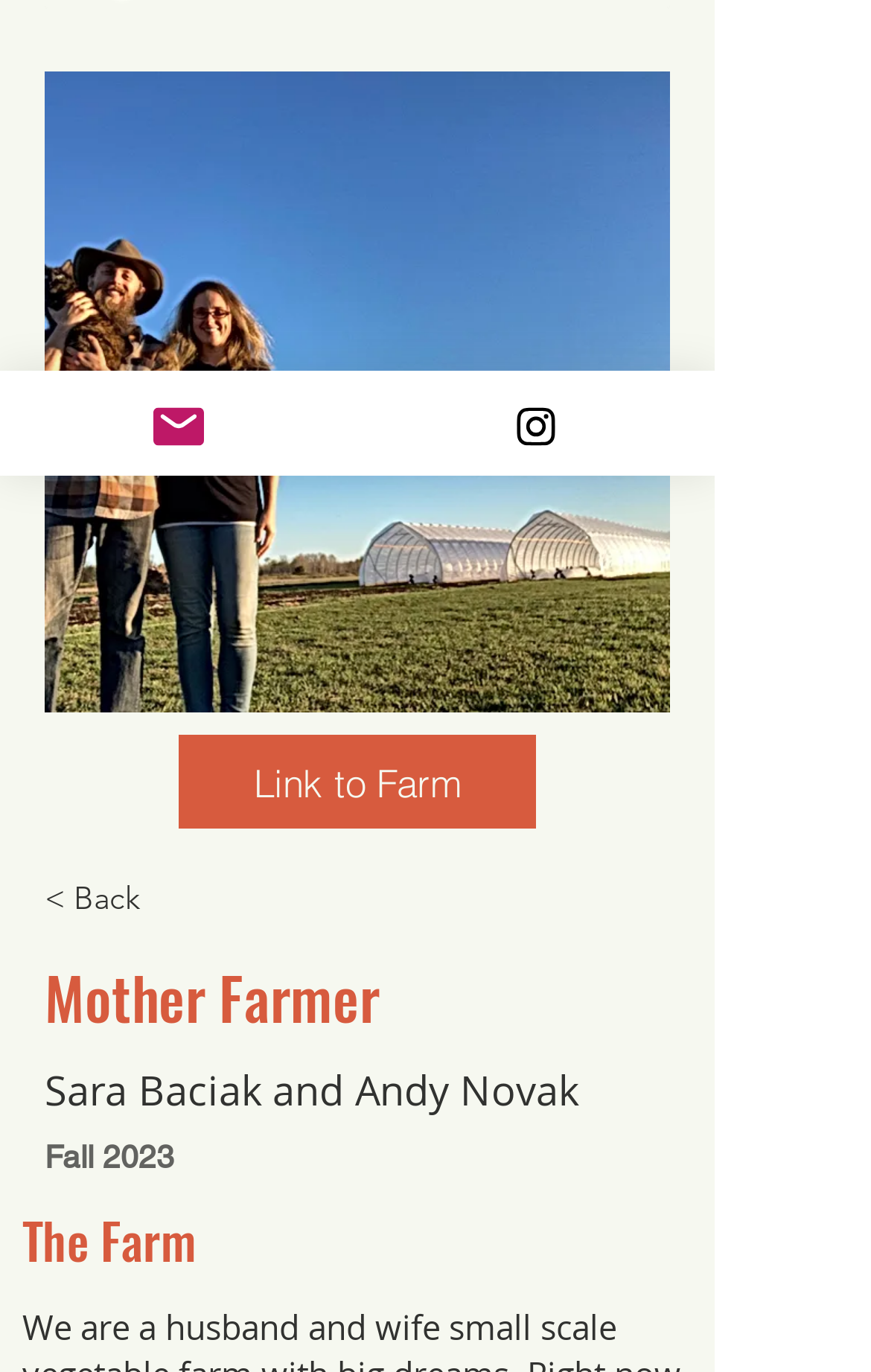Given the webpage screenshot, identify the bounding box of the UI element that matches this description: "Instagram".

[0.41, 0.27, 0.821, 0.347]